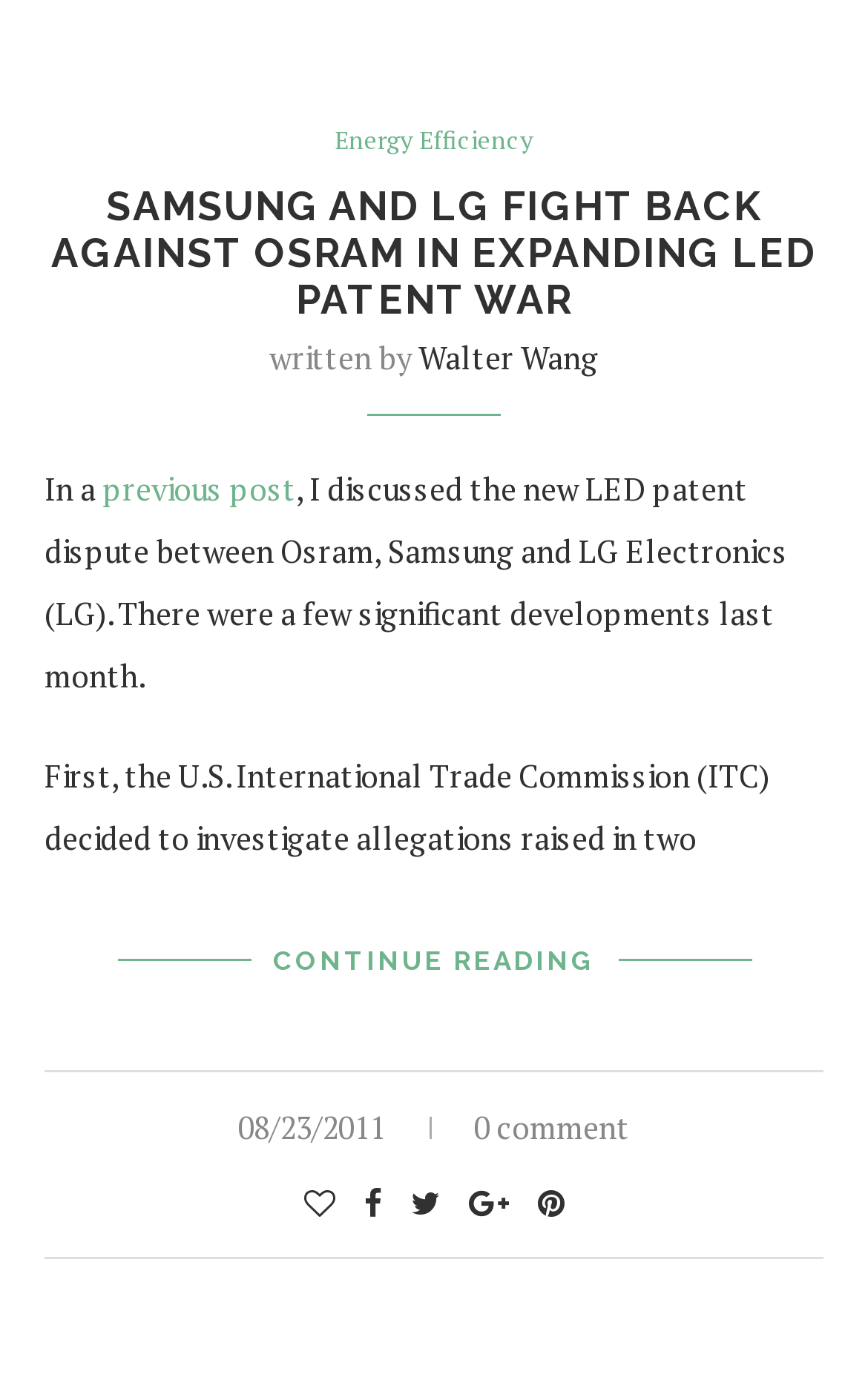Kindly determine the bounding box coordinates for the clickable area to achieve the given instruction: "Like this post".

[0.35, 0.843, 0.386, 0.874]